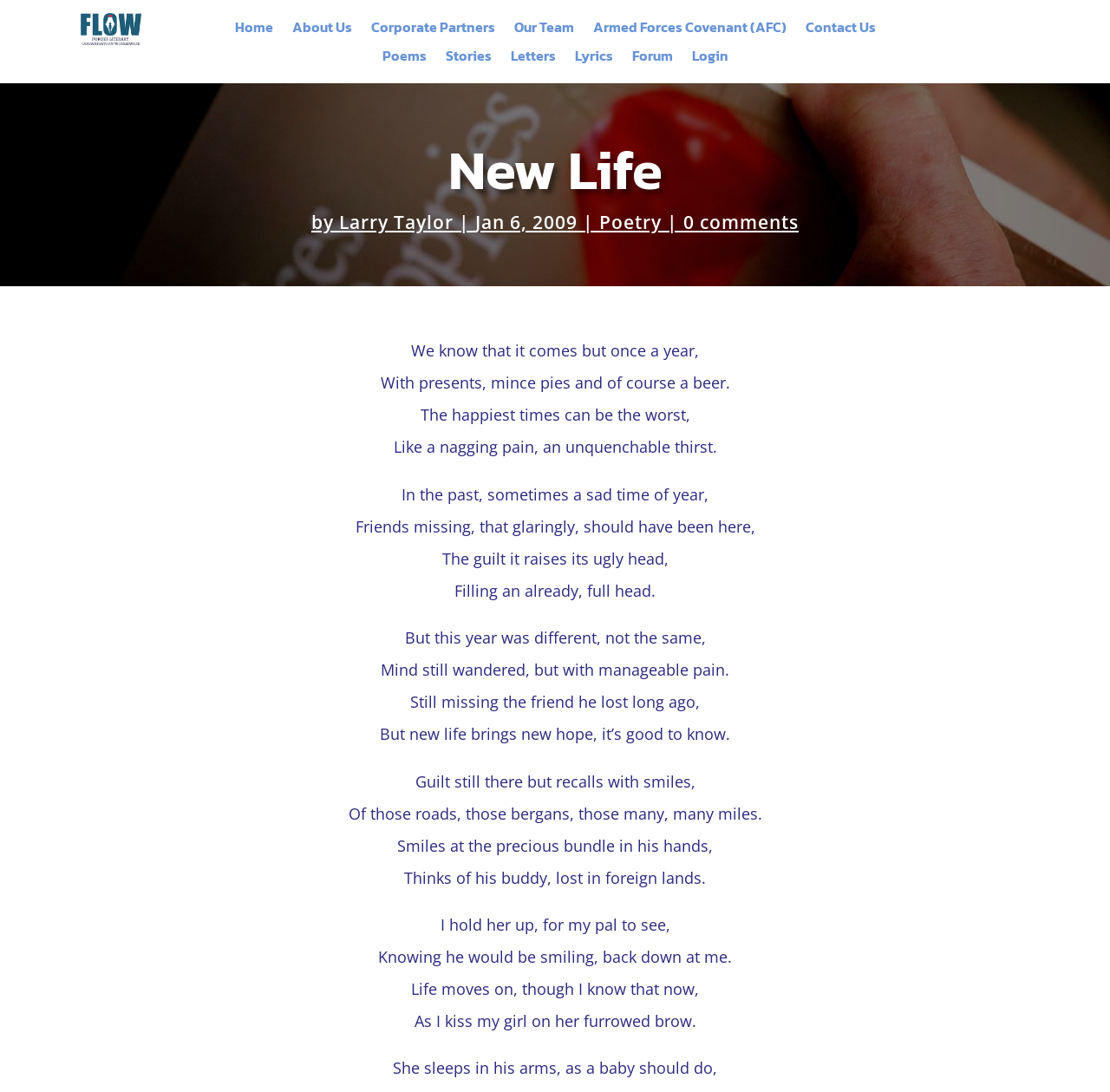Produce an elaborate caption capturing the essence of the webpage.

The webpage is titled "New Life | Flow for all" and has a prominent heading "New Life" at the top. Below the heading, there is a link "Larry Taylor" with the text "by" preceding it, indicating the author of the content. The date "Jan 6, 2009" is also displayed nearby.

The main content of the page is a poem, which is divided into multiple stanzas. The poem starts with the lines "We know that it comes but once a year, / With presents, mince pies and of course a beer." The poem continues to explore themes of happiness, sadness, guilt, and hope, with the speaker reflecting on past experiences and emotions.

There are several links at the top of the page, including "Home", "About Us", "Corporate Partners", "Our Team", "Armed Forces Covenant (AFC)", and "Contact Us". These links are arranged horizontally and are likely part of the website's navigation menu.

Below the navigation menu, there are additional links, including "Poems", "Stories", "Letters", "Lyrics", "Forum", and "Login". These links are also arranged horizontally and may be related to the website's content or features.

At the bottom of the page, there is a link "Poetry" and another link "0 comments", which suggests that the poem is part of a larger collection or discussion forum.

There is also an image at the top of the page, although its content is not specified.